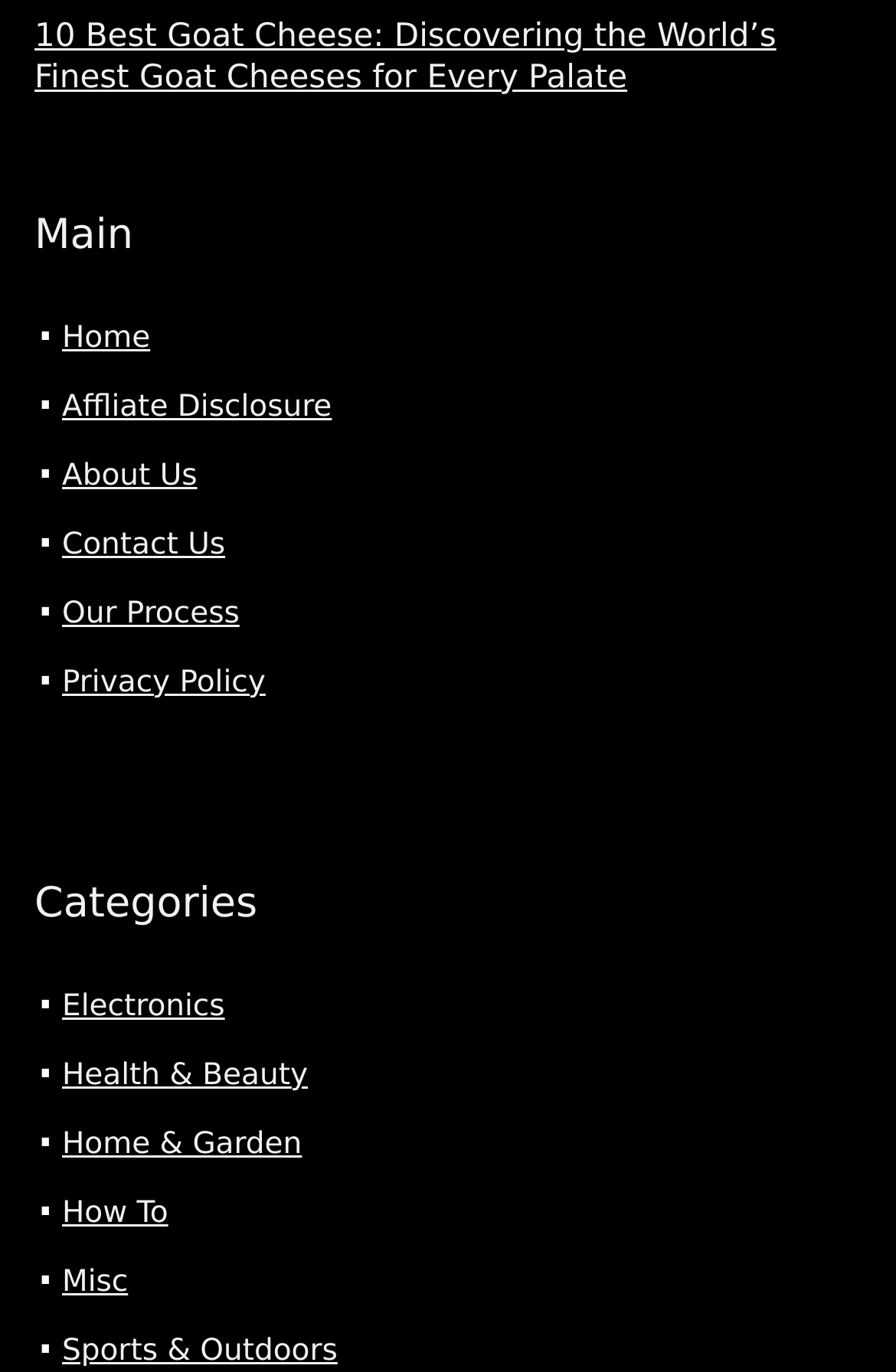Ascertain the bounding box coordinates for the UI element detailed here: "Health & Beauty". The coordinates should be provided as [left, top, right, bottom] with each value being a float between 0 and 1.

[0.069, 0.772, 0.344, 0.797]